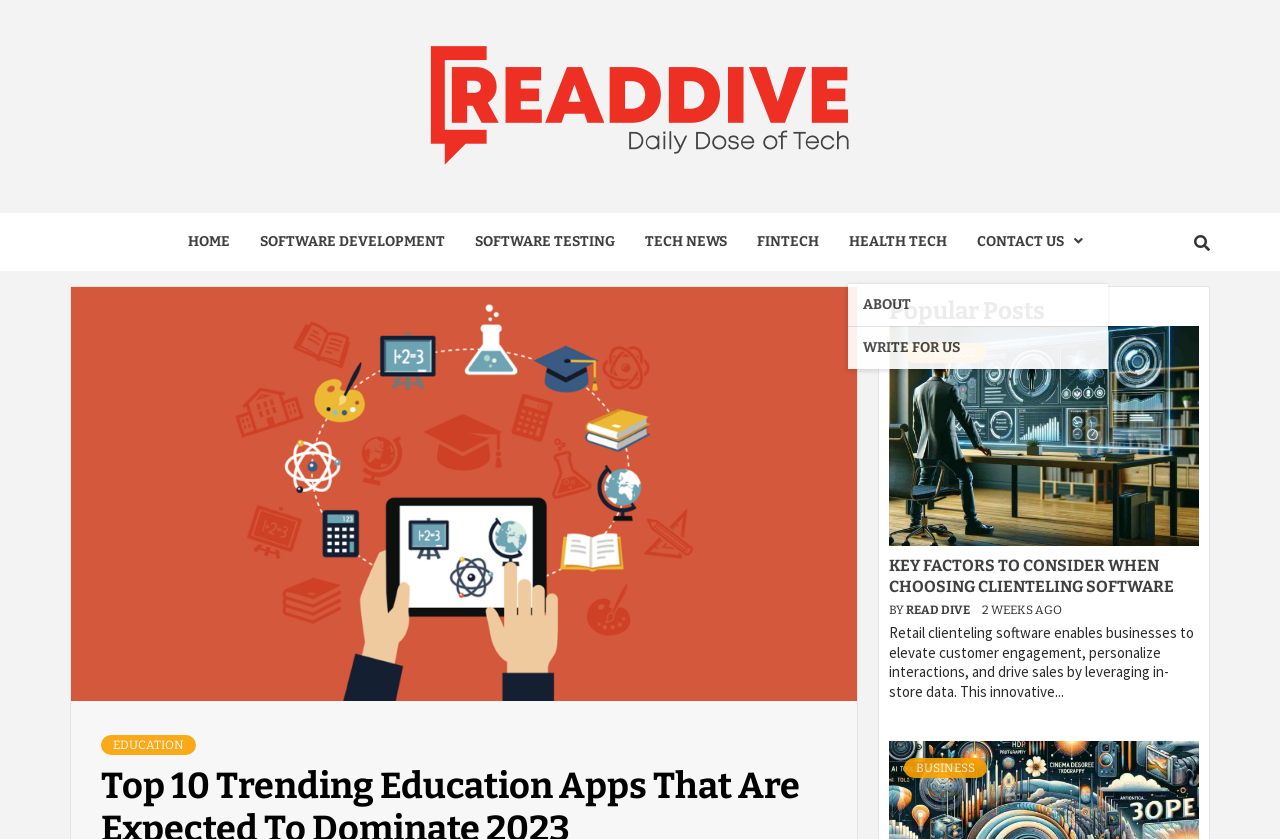Look at the image and give a detailed response to the following question: What categories are available in the top menu?

I examined the top menu bar and found a series of links with the mentioned categories. I listed them out in the order they appear from left to right.